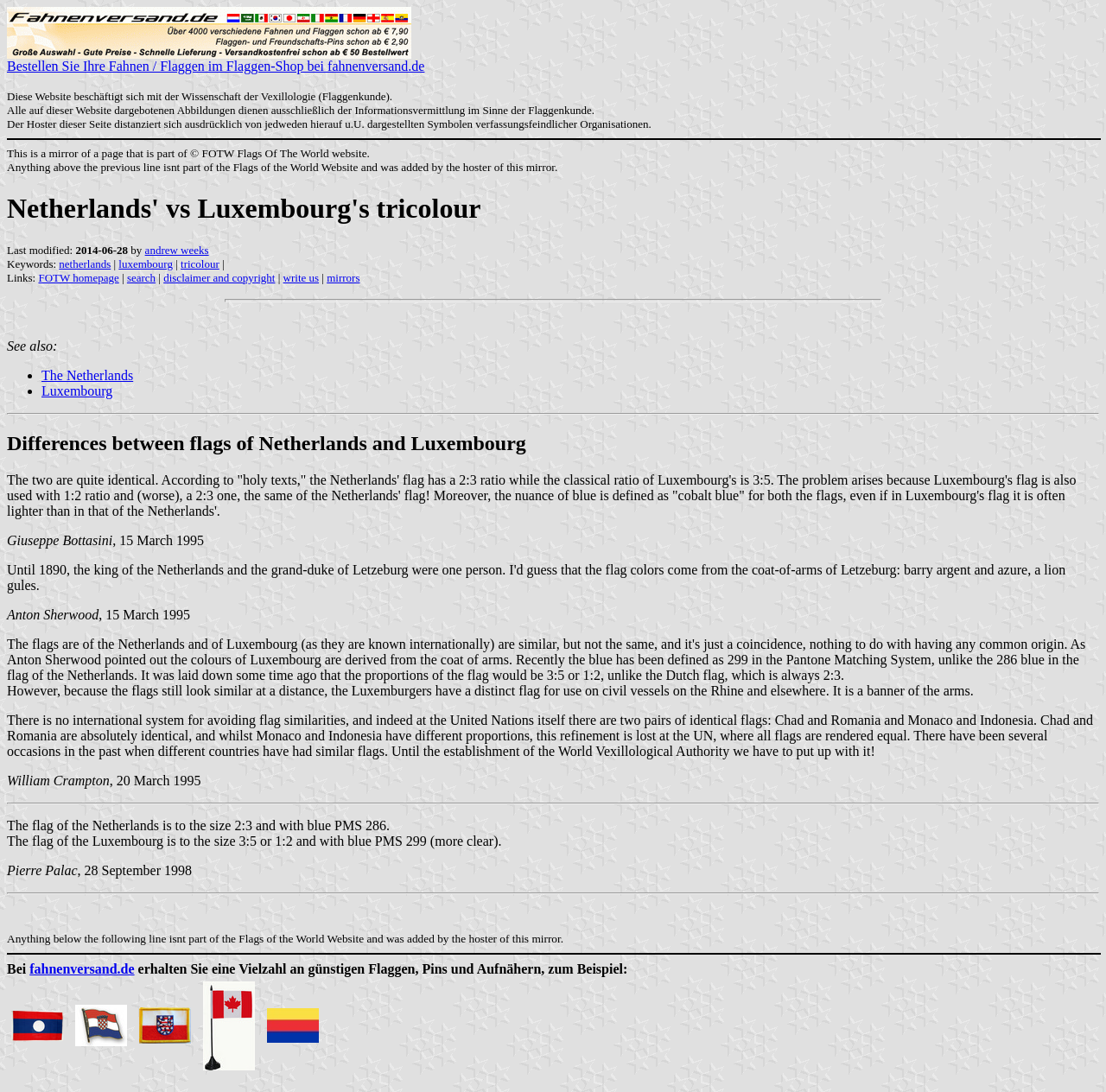Refer to the element description disclaimer and copyright and identify the corresponding bounding box in the screenshot. Format the coordinates as (top-left x, top-left y, bottom-right x, bottom-right y) with values in the range of 0 to 1.

[0.148, 0.248, 0.249, 0.26]